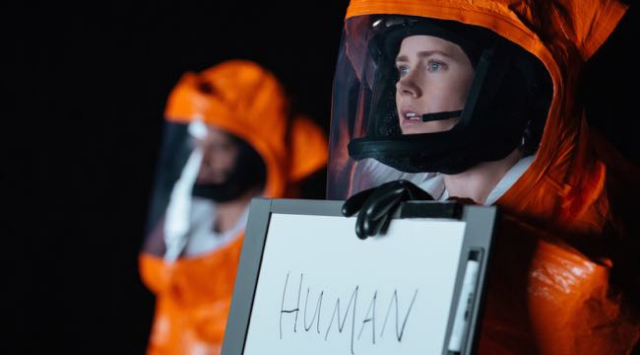Describe every aspect of the image in detail.

In this striking image from the film "Arrival," two characters are depicted in a tense and evocative moment. The foreground features a woman wearing a bright orange protective suit and a helmet, looking intently ahead as she holds up a whiteboard that bears the word "HUMAN" in bold handwriting. Her expression conveys determination and urgency, reflecting the film's themes of communication and understanding amid the unknown. In the background, another individual in a similar suit stands slightly out of focus, emphasizing the isolation yet unity of human beings in the face of extraterrestrial contact. The stark black background enhances the dramatic tone, underscoring the gravity of the situation they find themselves in. This image encapsulates the film's exploration of language, identity, and the profound desire to connect across barriers.